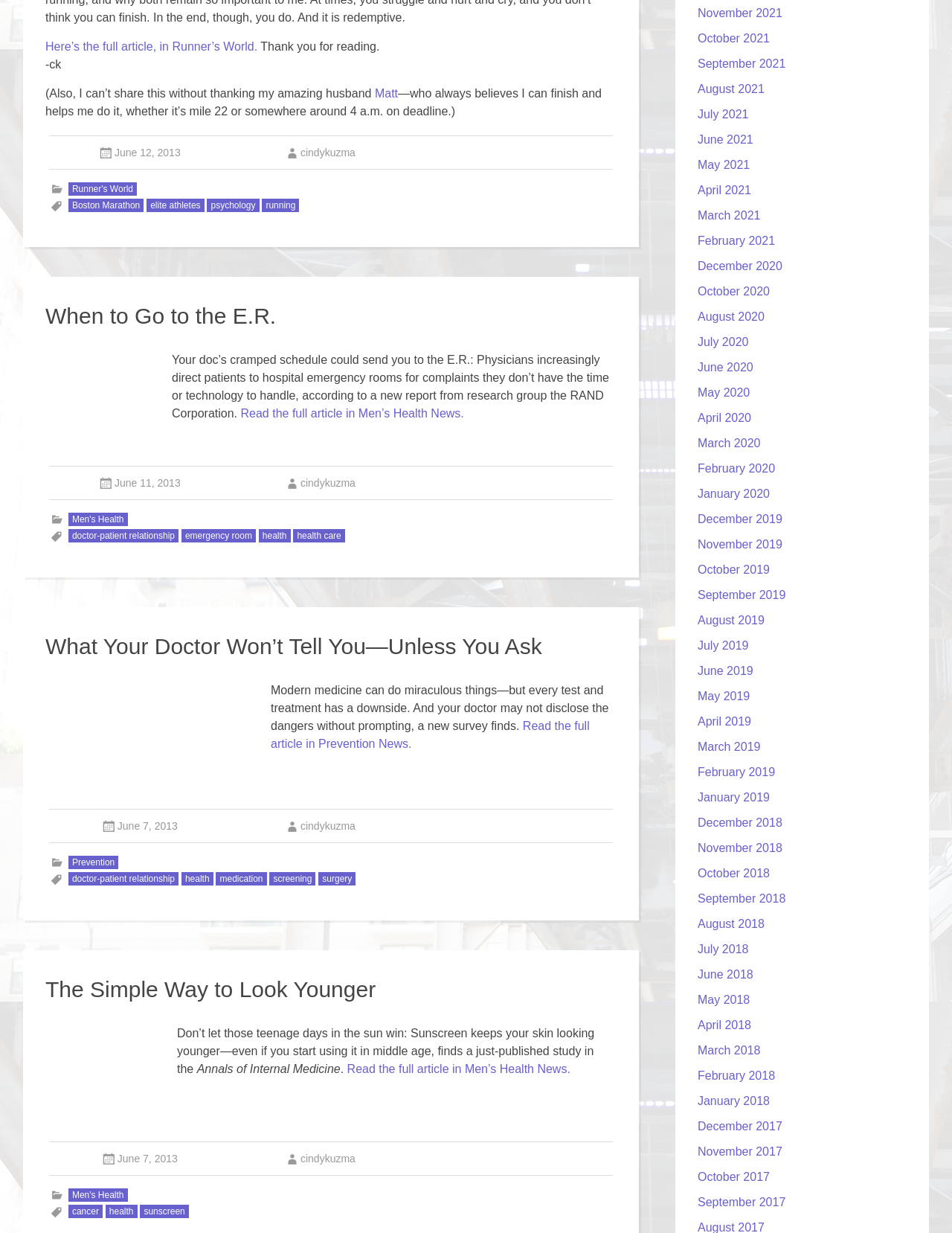Please provide the bounding box coordinates for the element that needs to be clicked to perform the following instruction: "Contact us via email". The coordinates should be given as four float numbers between 0 and 1, i.e., [left, top, right, bottom].

None